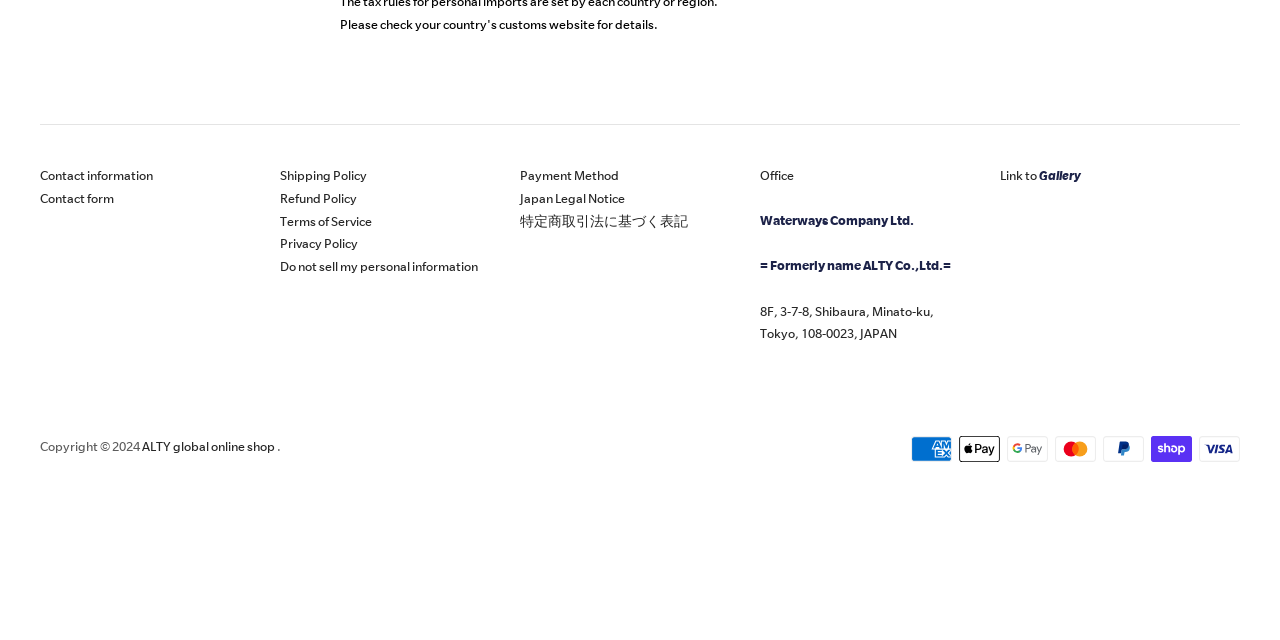Provide the bounding box coordinates of the HTML element described by the text: "Japan Legal Notice".

[0.406, 0.298, 0.488, 0.323]